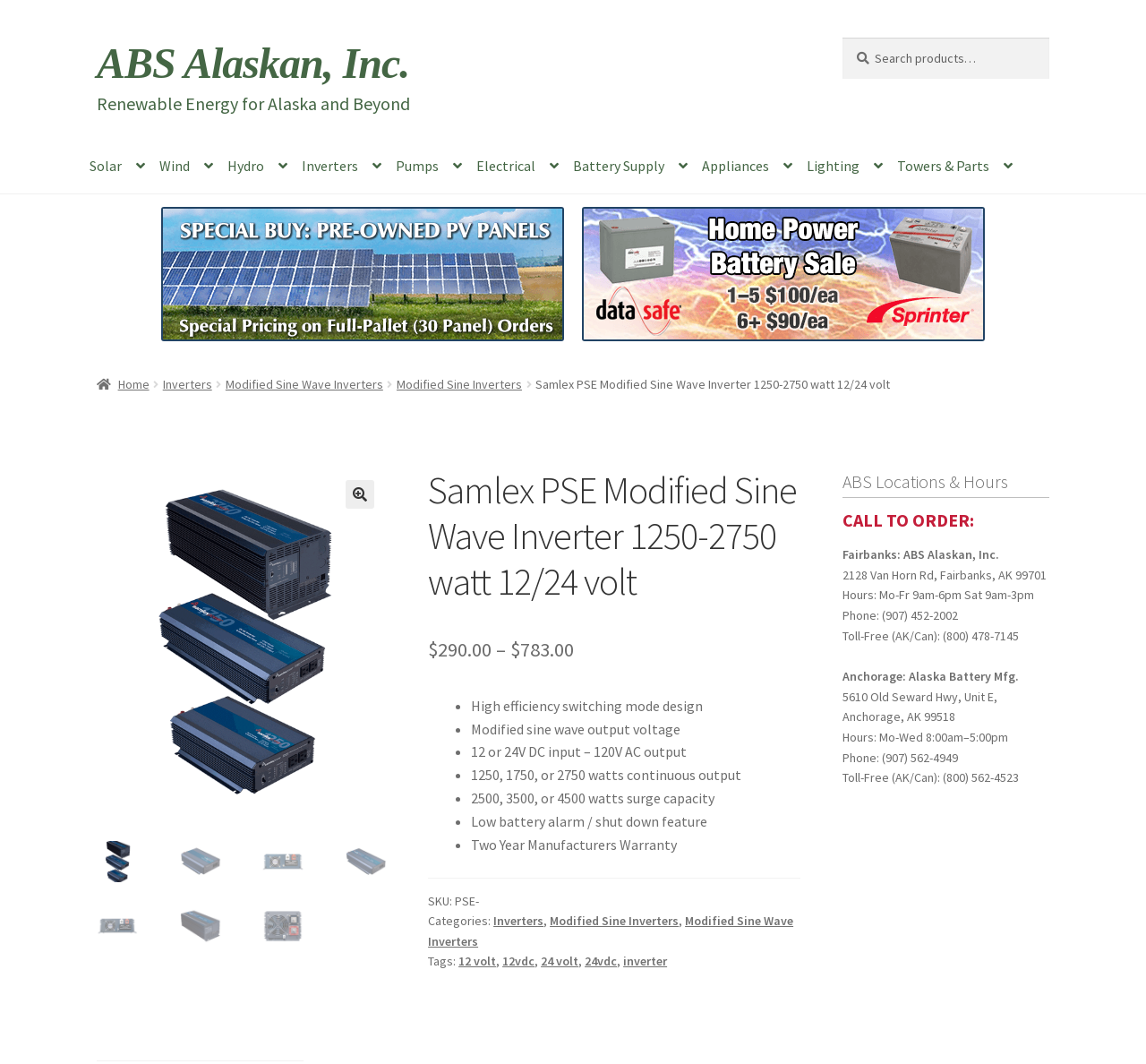Predict the bounding box of the UI element based on the description: "Modified Sine Wave Inverters". The coordinates should be four float numbers between 0 and 1, formatted as [left, top, right, bottom].

[0.197, 0.353, 0.334, 0.369]